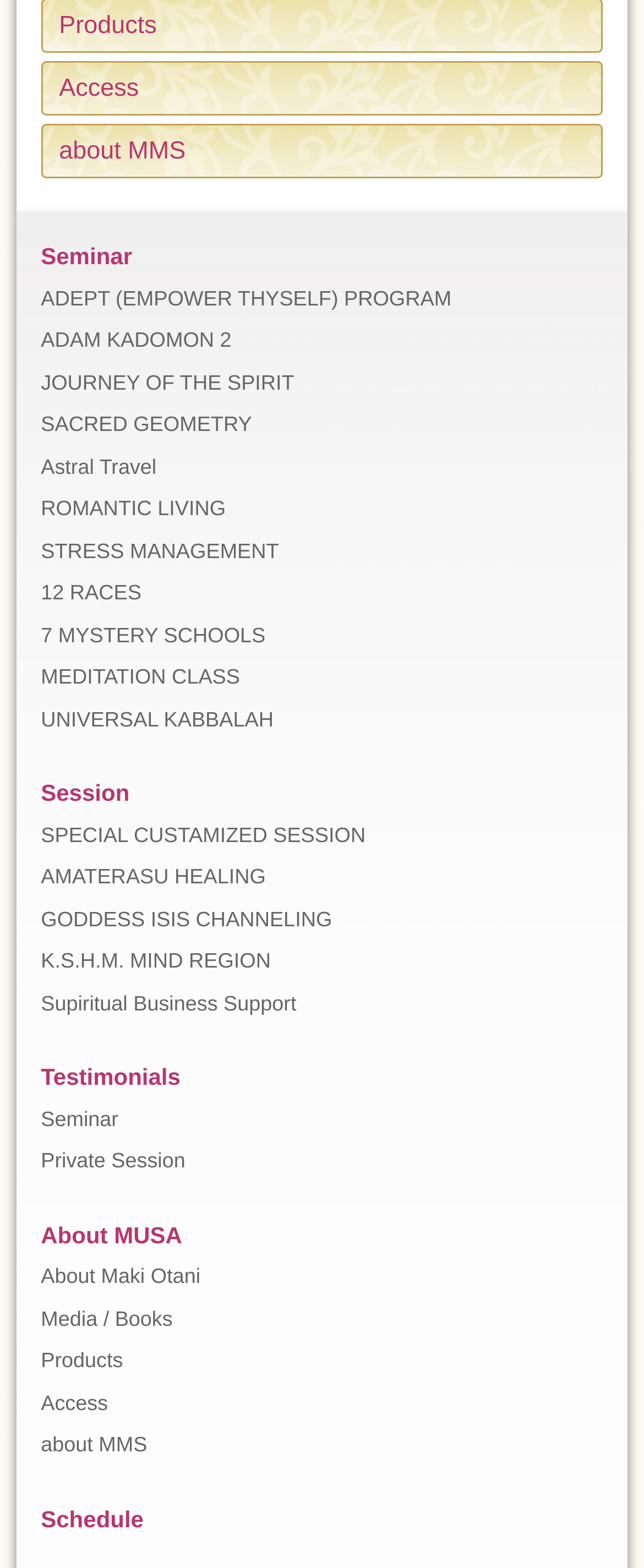Please give a succinct answer using a single word or phrase:
What is the first link in the webpage?

Access